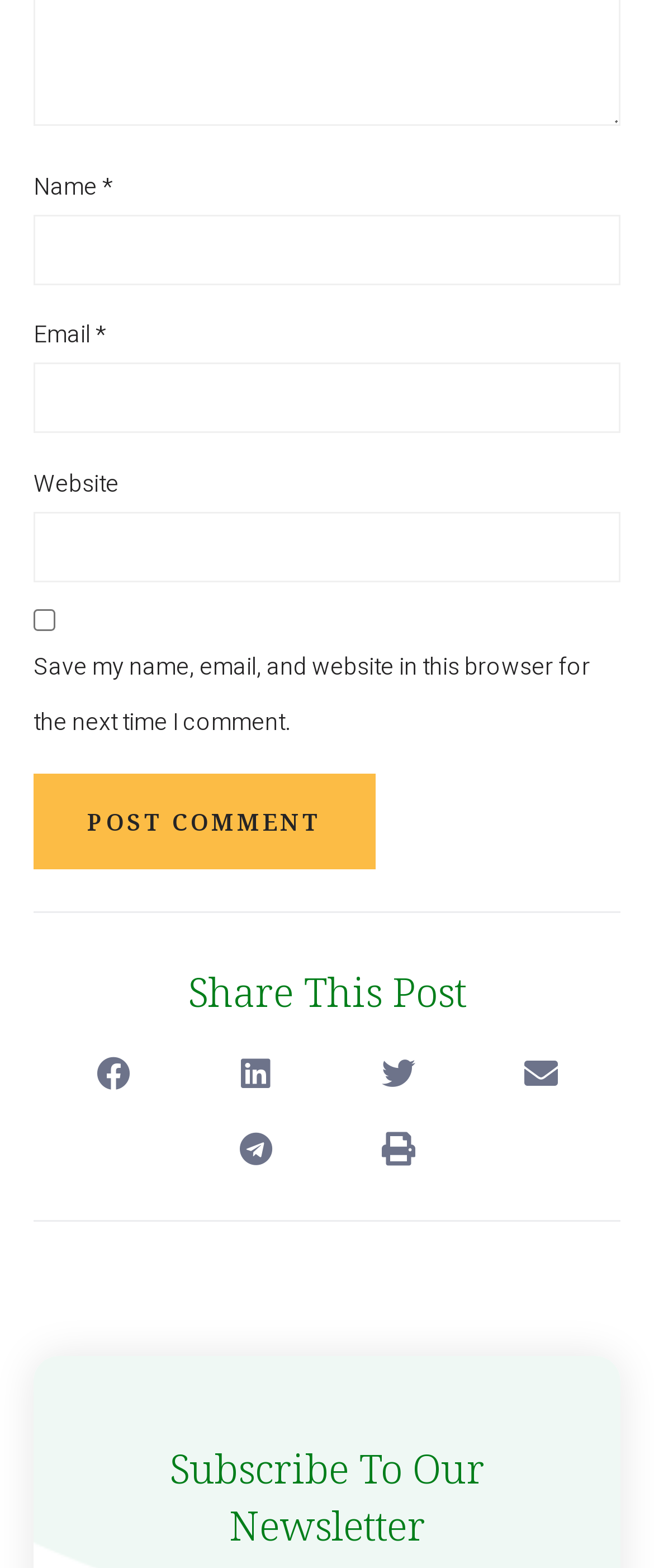Please specify the bounding box coordinates for the clickable region that will help you carry out the instruction: "Input your email".

[0.051, 0.232, 0.949, 0.277]